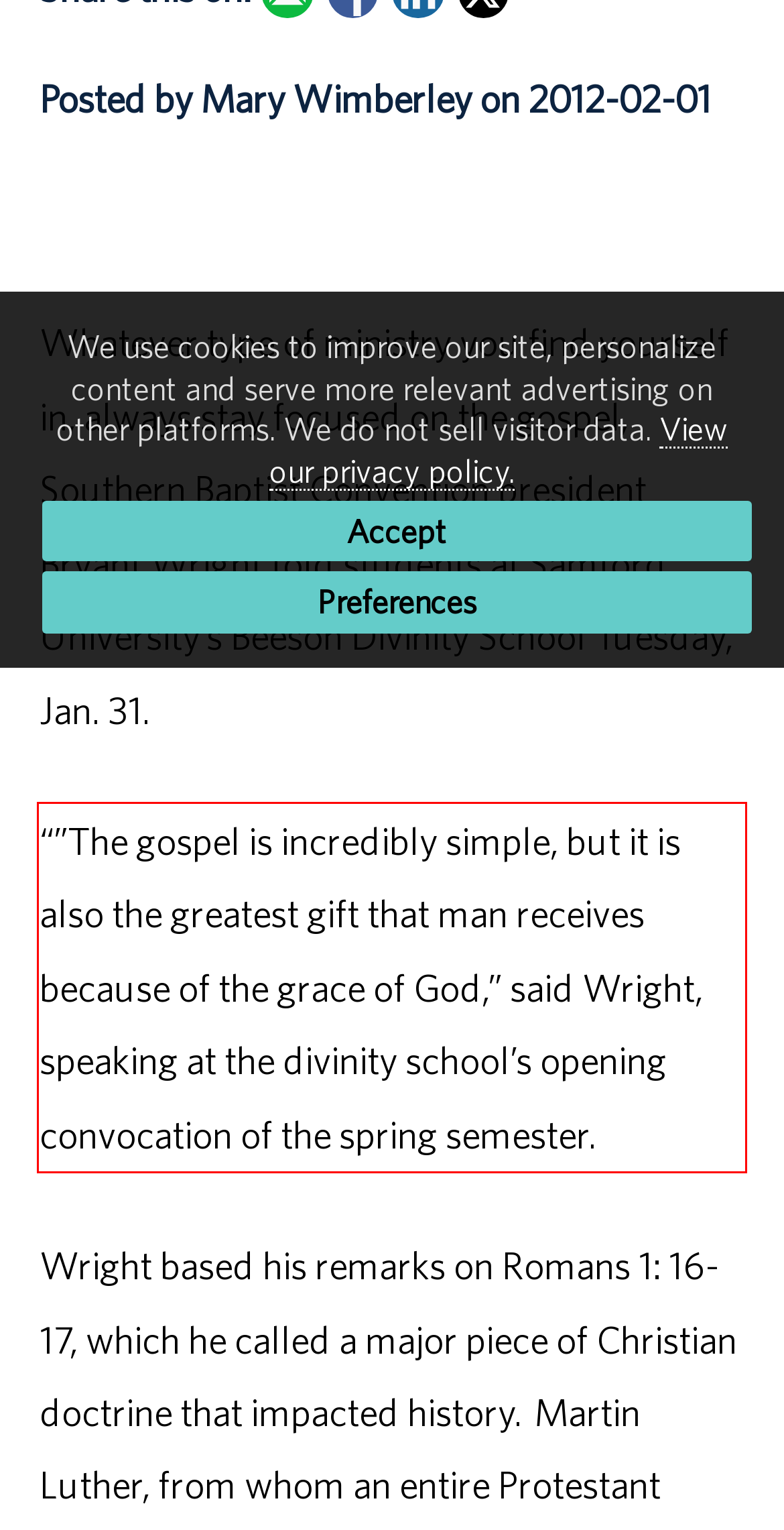Perform OCR on the text inside the red-bordered box in the provided screenshot and output the content.

“”The gospel is incredibly simple, but it is also the greatest gift that man receives because of the grace of God,” said Wright, speaking at the divinity school’s opening convocation of the spring semester.